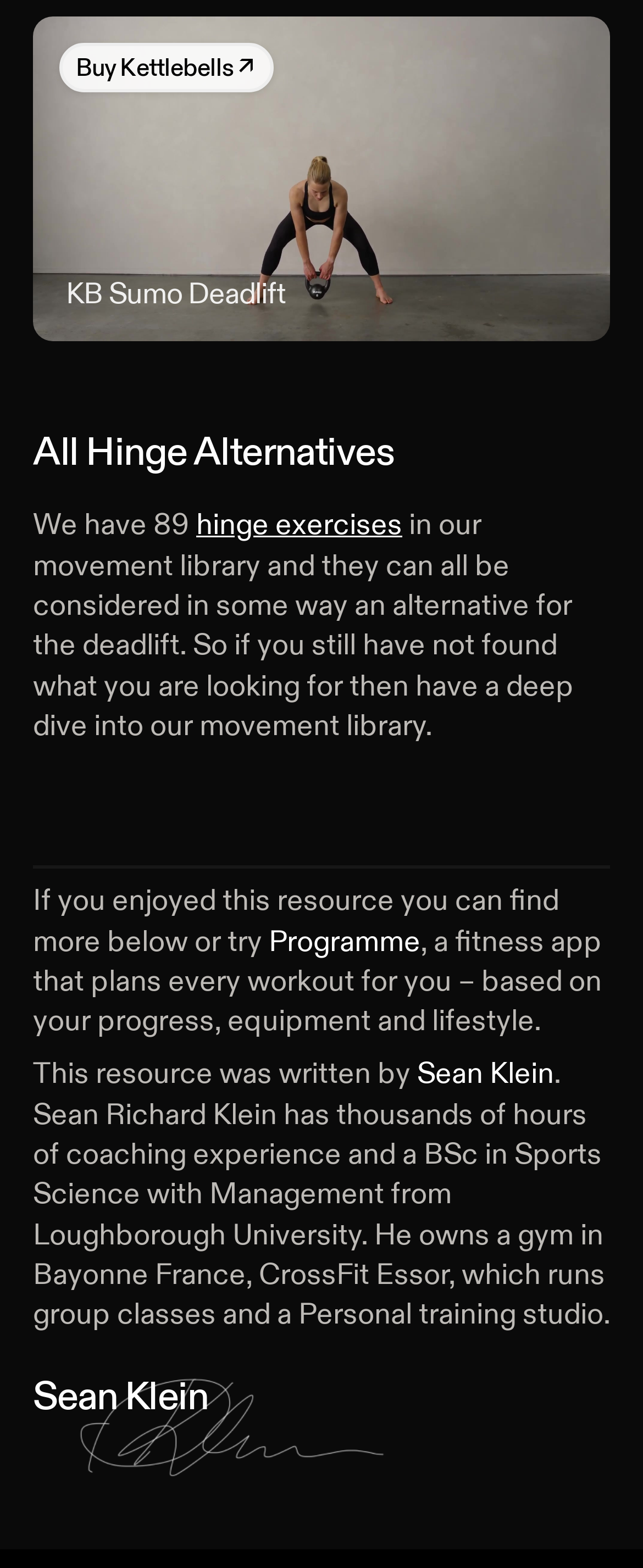Locate and provide the bounding box coordinates for the HTML element that matches this description: "Buy Kettlebells ↗".

[0.092, 0.027, 0.425, 0.059]